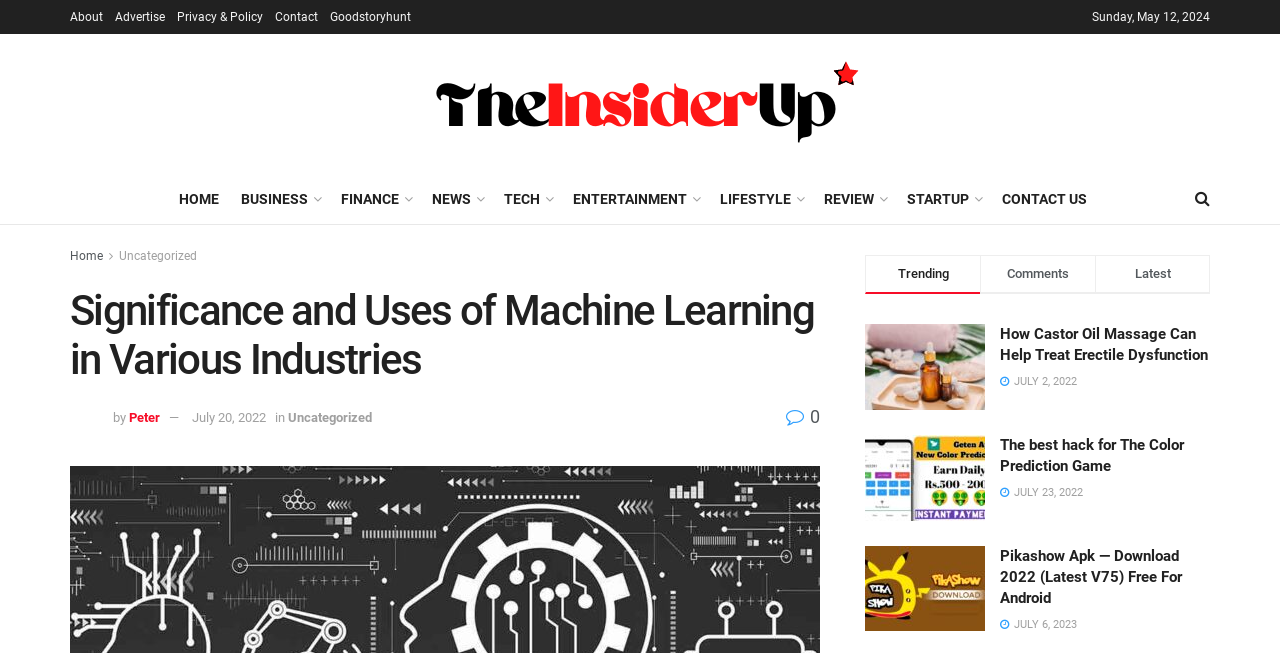Please find the bounding box coordinates of the element that needs to be clicked to perform the following instruction: "View the 'NEWS' section". The bounding box coordinates should be four float numbers between 0 and 1, represented as [left, top, right, bottom].

[0.337, 0.283, 0.376, 0.326]